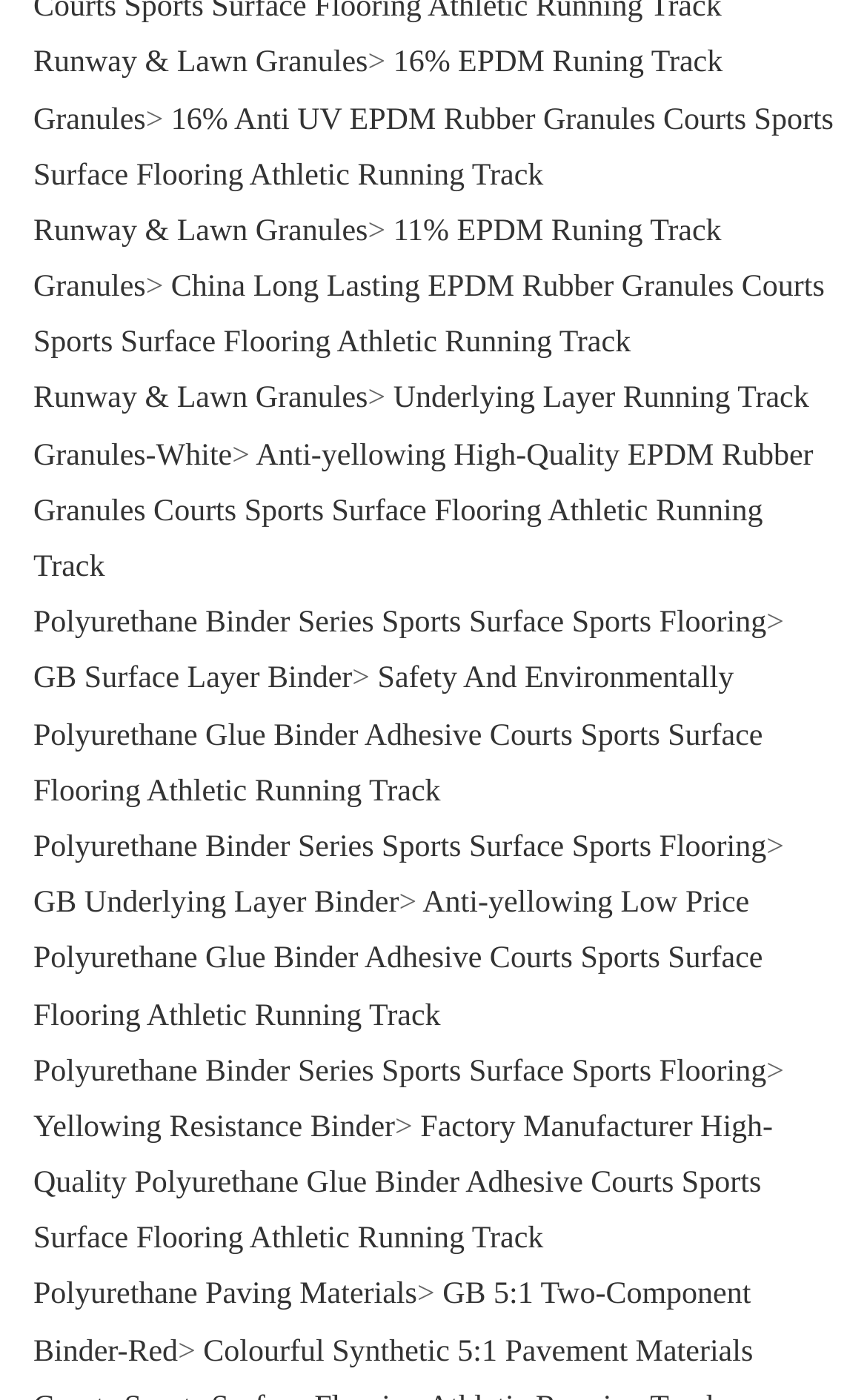Locate the bounding box of the UI element with the following description: "Runway & Lawn Granules".

[0.038, 0.154, 0.424, 0.178]